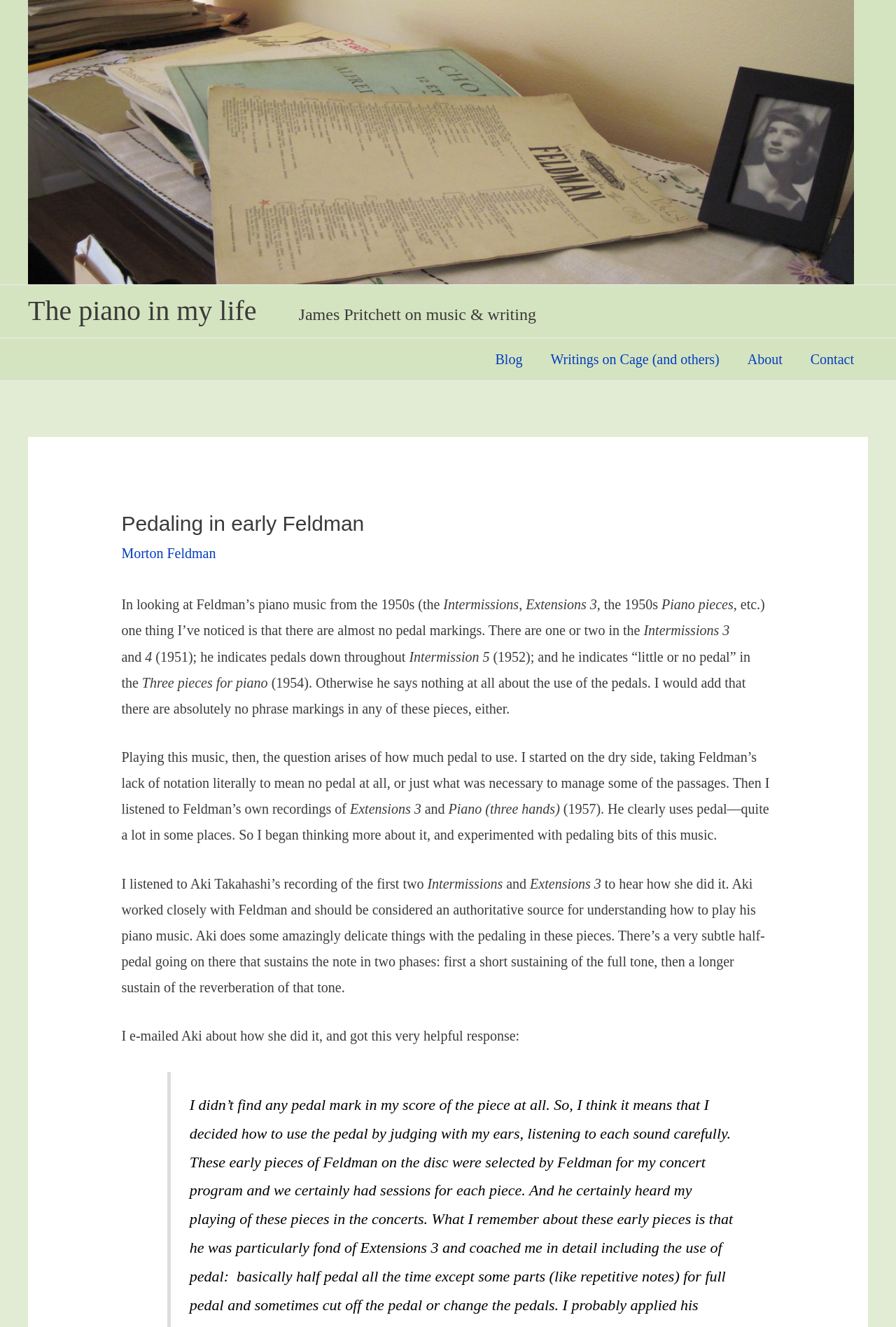How many pieces of music are mentioned in the text?
Deliver a detailed and extensive answer to the question.

I counted the number of pieces of music mentioned in the text by searching for mentions of specific pieces, and found seven: 'Intermissions', 'Extensions 3', 'Piano pieces', 'Intermission 5', 'Three pieces for piano', 'Piano (three hands)', and 'Intermissions 3'.